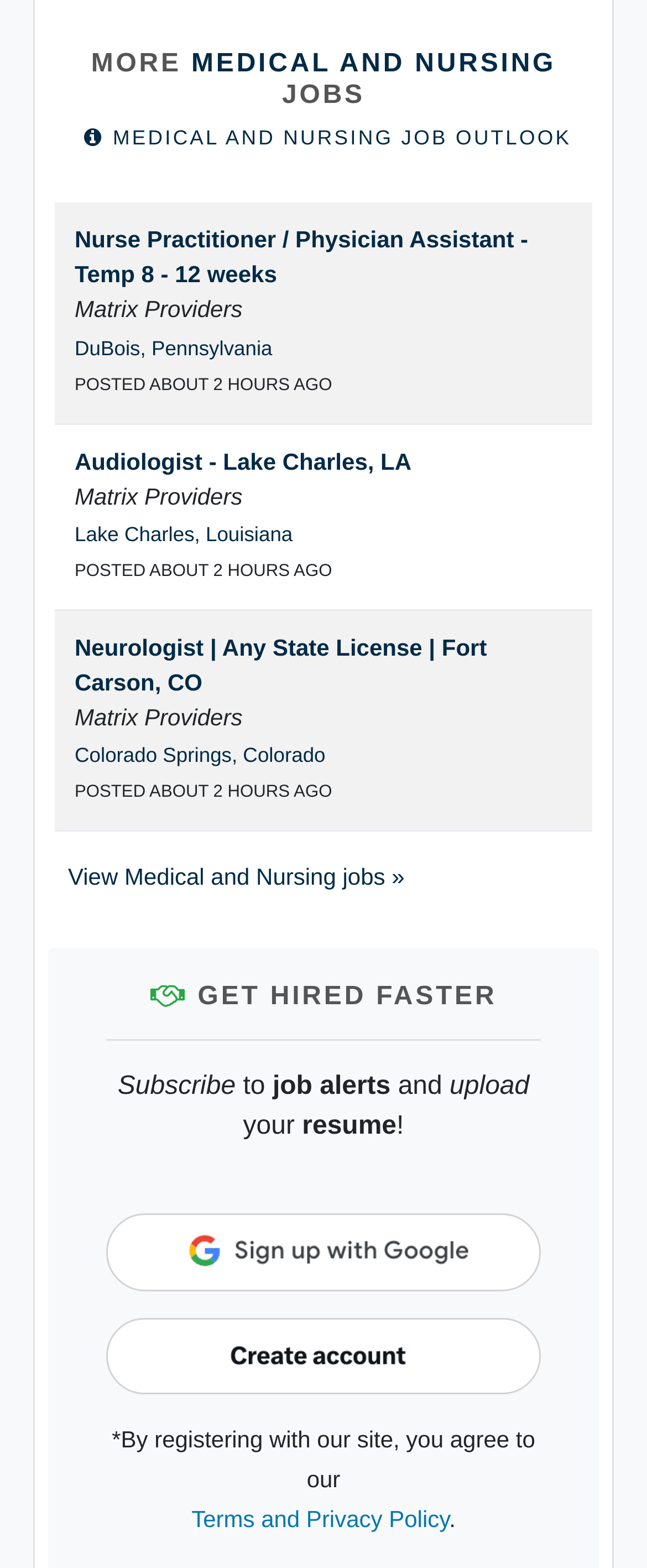What is the main category of jobs on this webpage?
From the details in the image, answer the question comprehensively.

The main category of jobs on this webpage is Medical and Nursing, which can be inferred from the heading 'MORE MEDICAL AND NURSING JOBS' and the links 'MEDICAL AND NURSING' and 'View Medical and Nursing jobs »'.